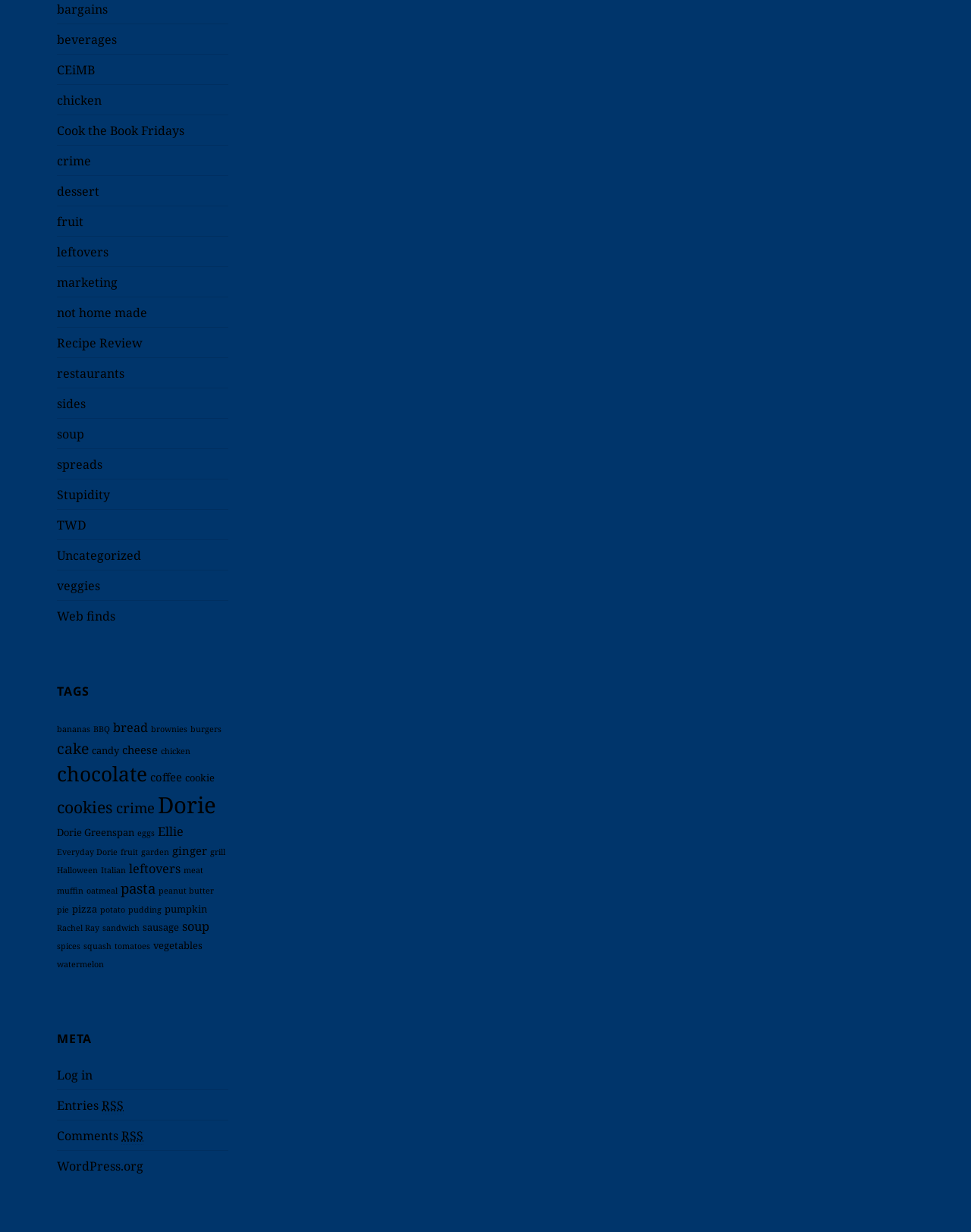Is there a login feature on the webpage?
Based on the image, provide your answer in one word or phrase.

Yes